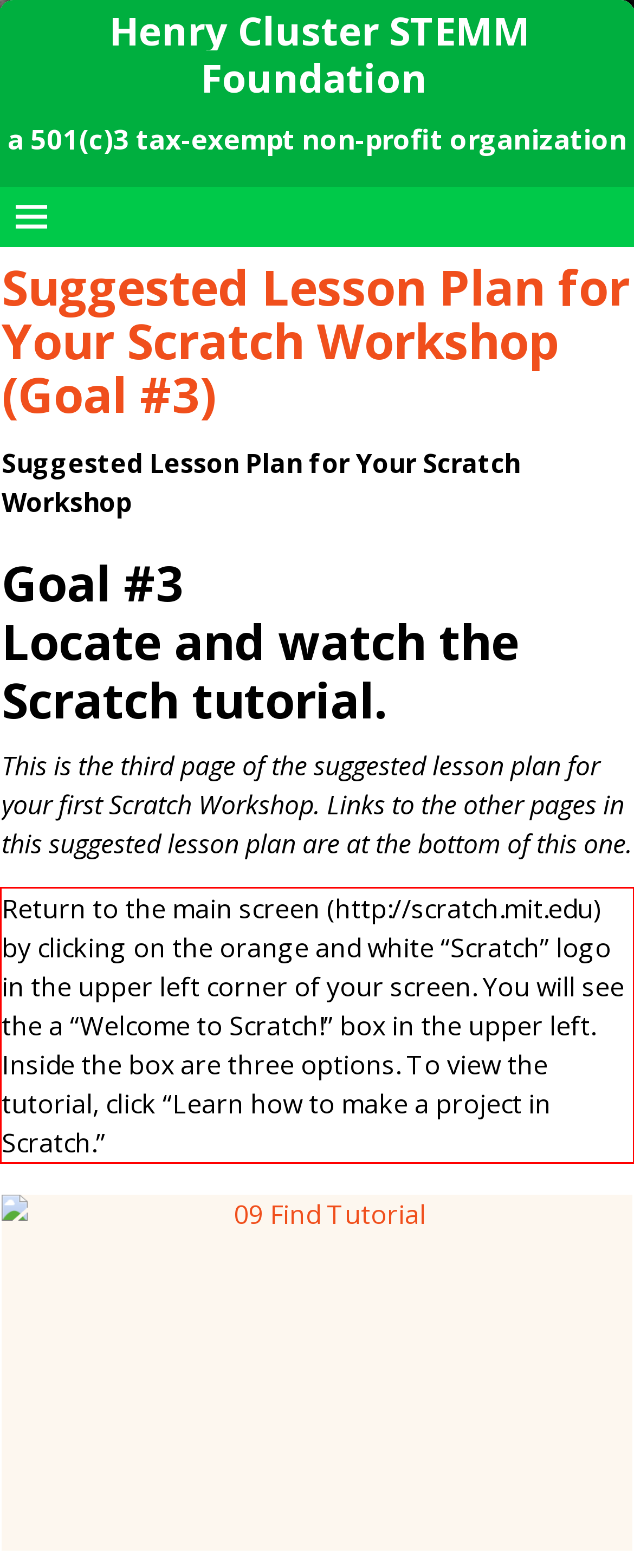You are presented with a webpage screenshot featuring a red bounding box. Perform OCR on the text inside the red bounding box and extract the content.

Return to the main screen (http://scratch.mit.edu) by clicking on the orange and white “Scratch” logo in the upper left corner of your screen. You will see the a “Welcome to Scratch!” box in the upper left. Inside the box are three options. To view the tutorial, click “Learn how to make a project in Scratch.”